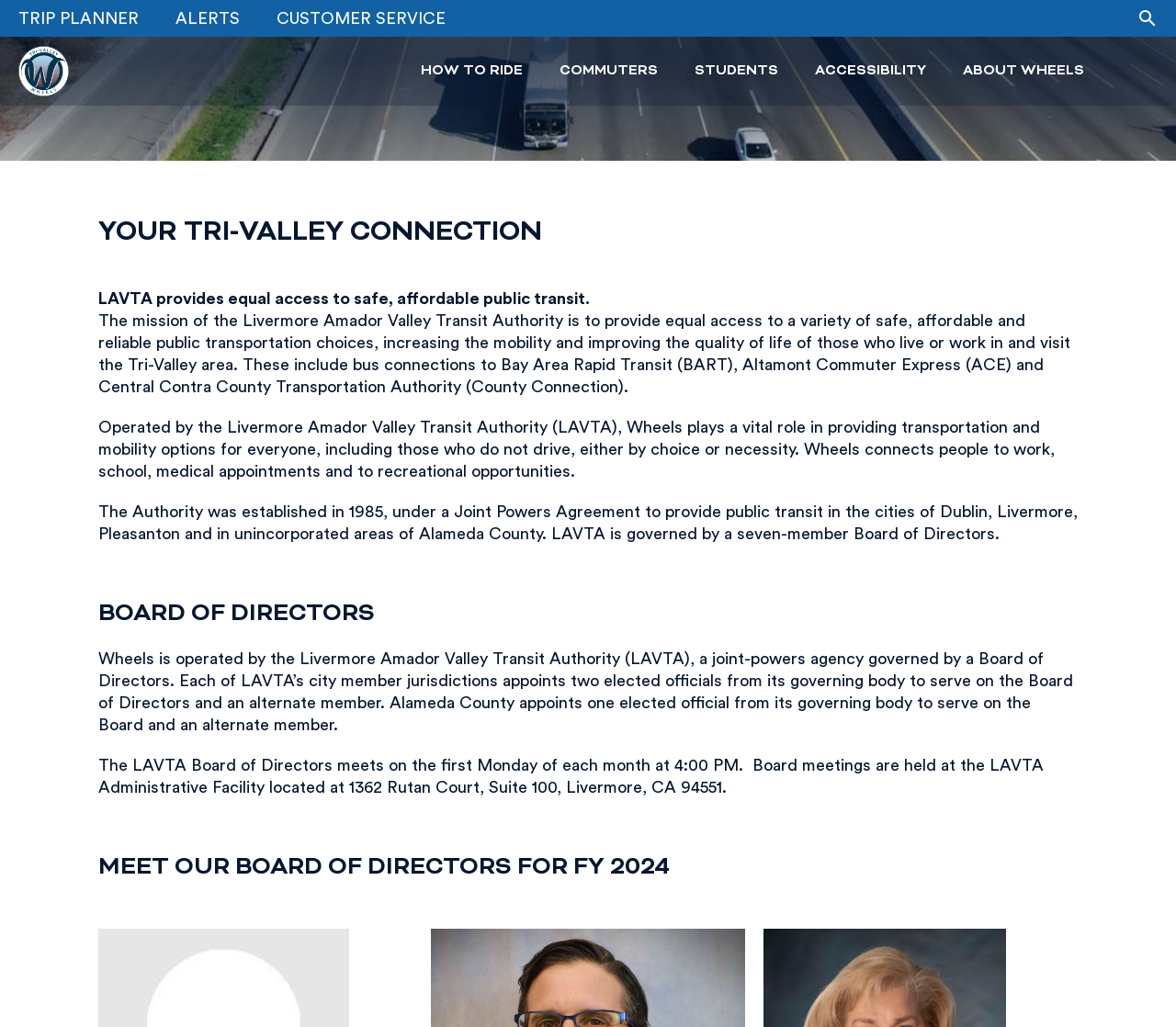Explain the webpage's design and content in an elaborate manner.

The webpage is about the Livermore Amador Valley Transit Authority (LAVTA), which provides equal access to safe, affordable public transit. At the top of the page, there is a Wheels bus logo and a heading that reads "WHEELS BUS". Below the logo, there are several links to different sections of the website, including "HOW TO RIDE", "Bus Tracker", "Fares", "Clipper Card", "Routes & Timetables", "Riding Guide", and "Go Tri-Valley".

To the right of these links, there is a table displaying fare information, with columns for "Fares", "Single Ride", "Regular Day Pass", and "Monthly Pass". Below the table, there are more links to sections such as "COMMUTERS", "STUDENTS", "ACCESSIBILITY", and "ABOUT WHEELS".

At the top left of the page, there are three links: "TRIP PLANNER", "ALERTS", and "CUSTOMER SERVICE". Below these links, there is a large image of a freeway with other traffic, and a heading that reads "YOUR TRI-VALLEY CONNECTION".

Below the image, there are several paragraphs of text that describe the mission and purpose of LAVTA, including providing equal access to safe, affordable public transit, and connecting people to work, school, medical appointments, and recreational opportunities. There is also information about the Authority's history, governance, and Board of Directors.

Further down the page, there is a section about the Board of Directors, including a heading and several paragraphs of text that describe the Board's composition, meetings, and responsibilities. Finally, there is a section that introduces the Board members for FY 2024.

Throughout the page, there are several images, including the Wheels bus logo, a search icon, and a freeway image. There are also several search boxes and buttons, allowing users to search for specific information on the website.